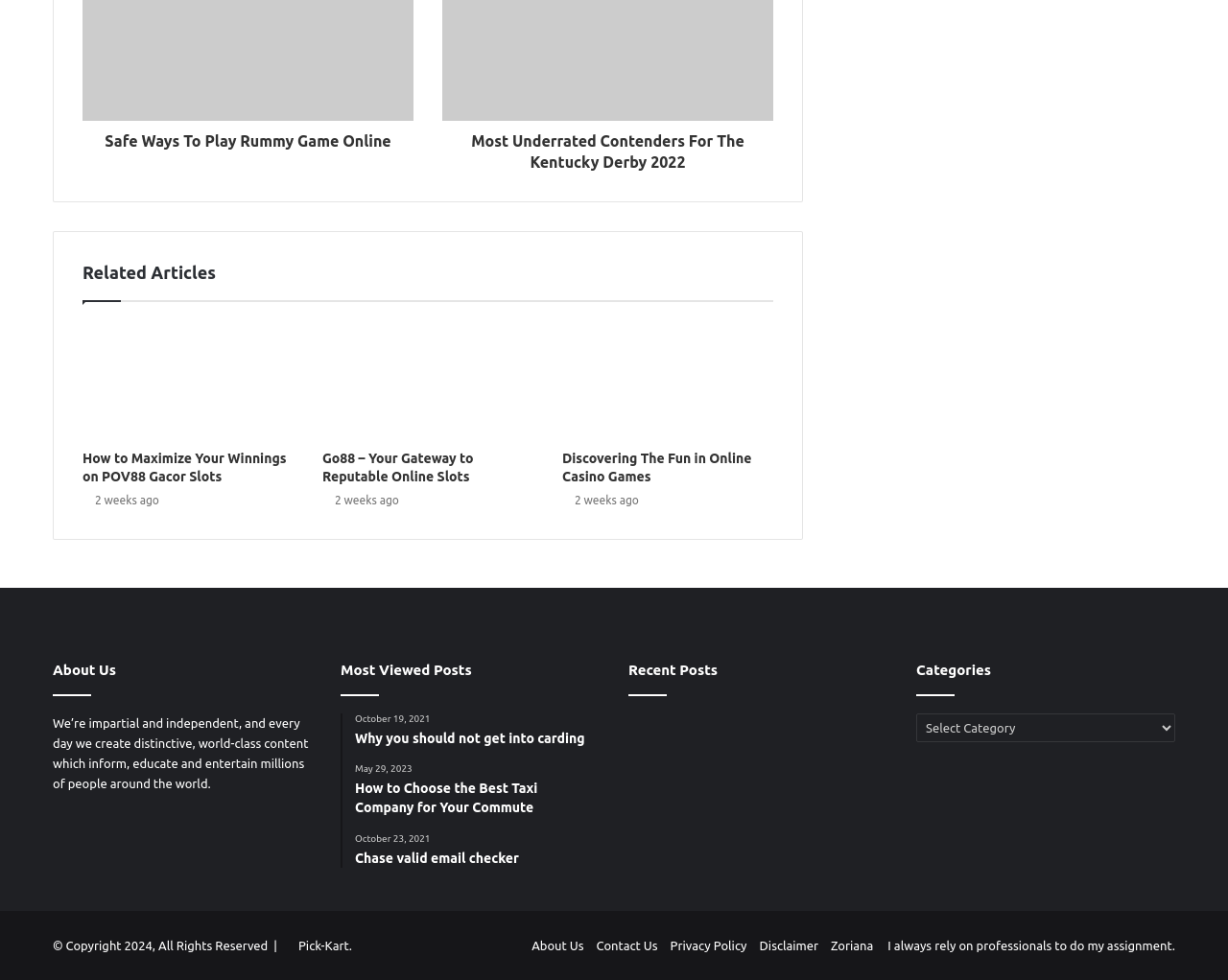Find the bounding box coordinates of the clickable area required to complete the following action: "Learn more about Go88 – Your Gateway to Reputable Online Slots".

[0.262, 0.327, 0.434, 0.449]